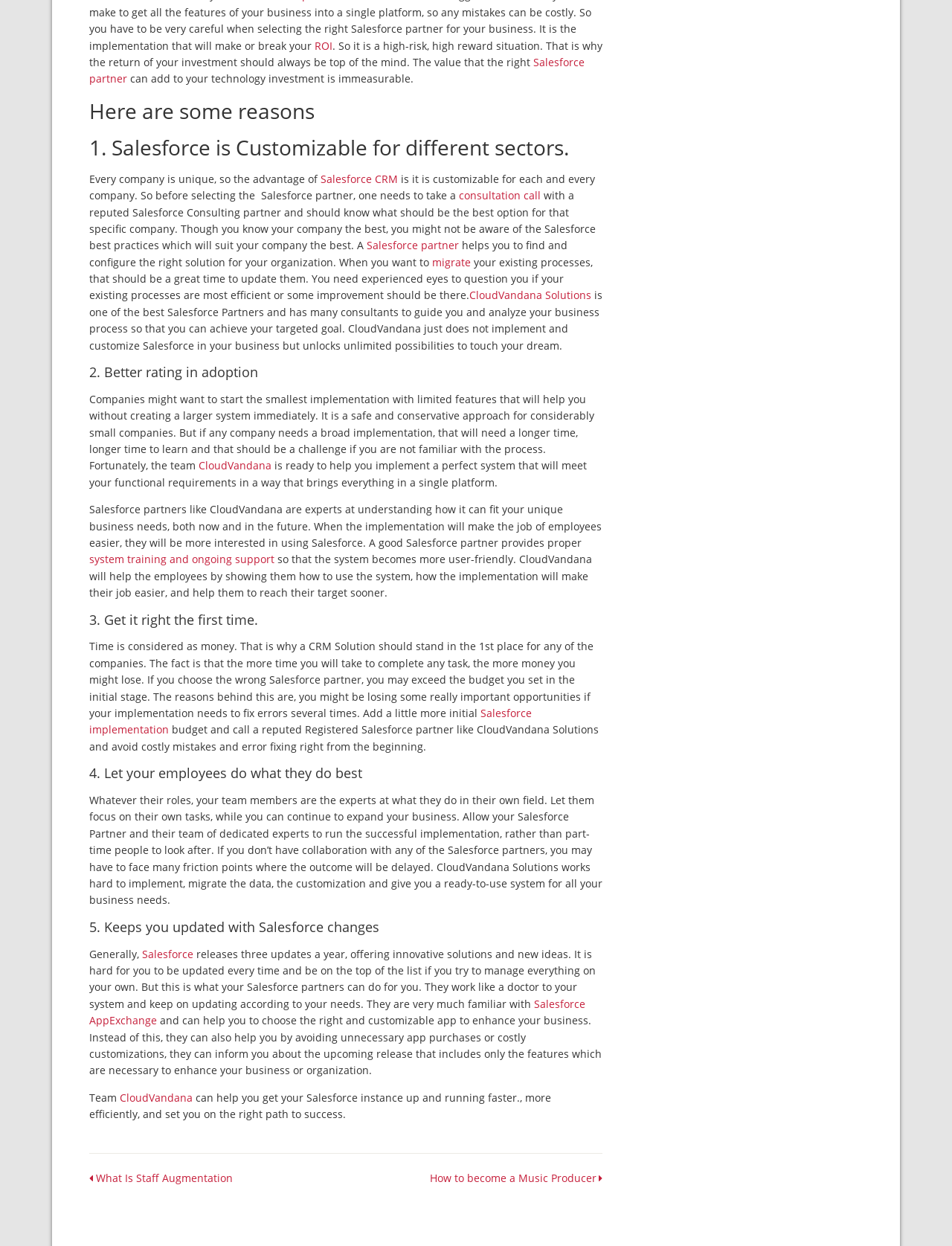What is the benefit of working with a Salesforce partner according to the webpage?
Refer to the image and give a detailed answer to the query.

According to the webpage, the value that a Salesforce partner like CloudVandana Solutions can add to a technology investment is immeasurable, and they can help unlock unlimited possibilities to achieve business goals.